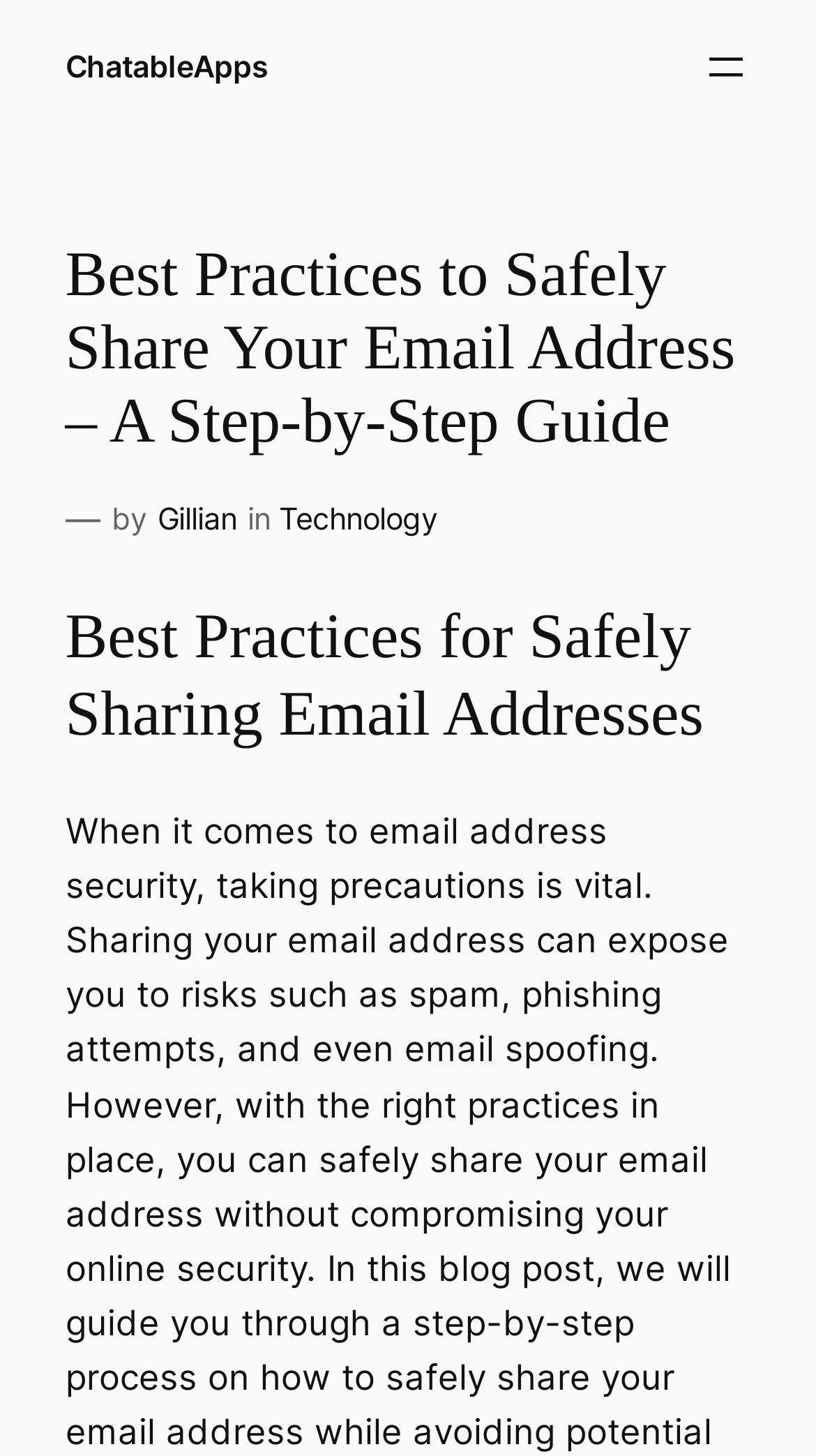Identify the bounding box coordinates for the UI element described by the following text: "aria-label="Open menu"". Provide the coordinates as four float numbers between 0 and 1, in the format [left, top, right, bottom].

[0.858, 0.029, 0.92, 0.063]